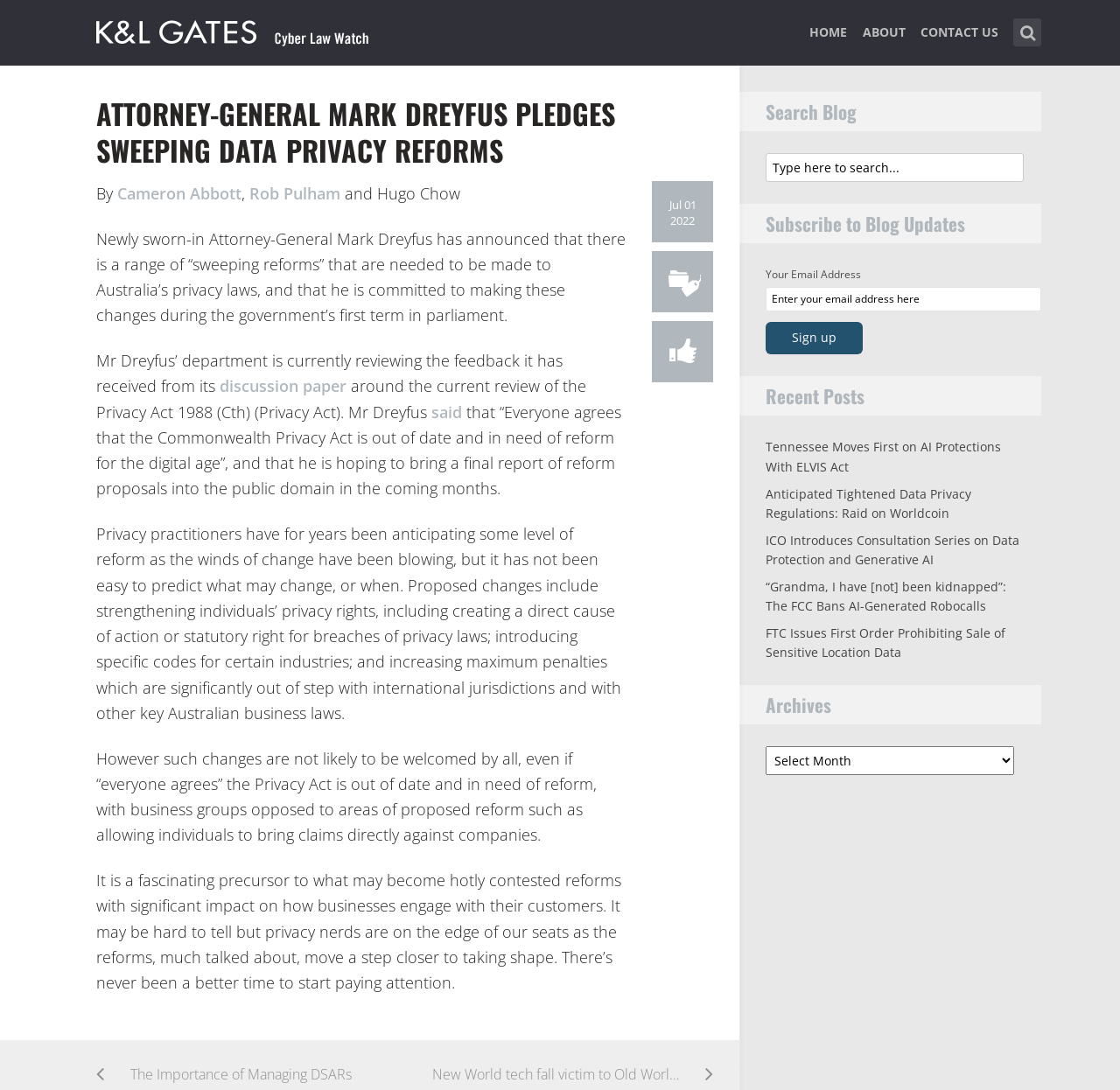Please reply to the following question with a single word or a short phrase:
What is the date of the article?

Jul 01 2022